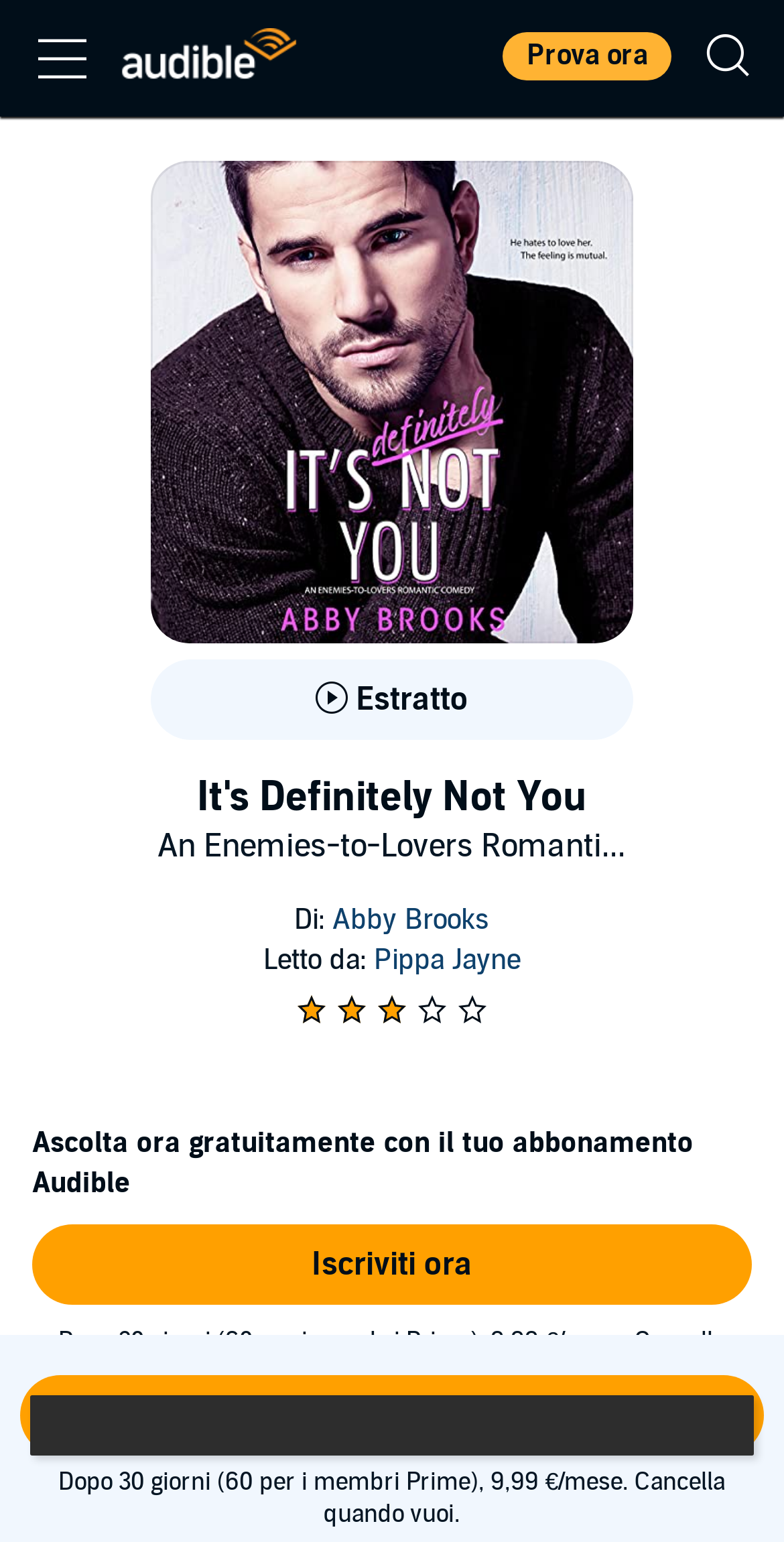Who is the author of the audiobook?
Please give a detailed and thorough answer to the question, covering all relevant points.

I found the answer by looking at the link element with the text 'Abby Brooks' which is likely to be the author of the audiobook, as it is mentioned in the 'Di:' section.